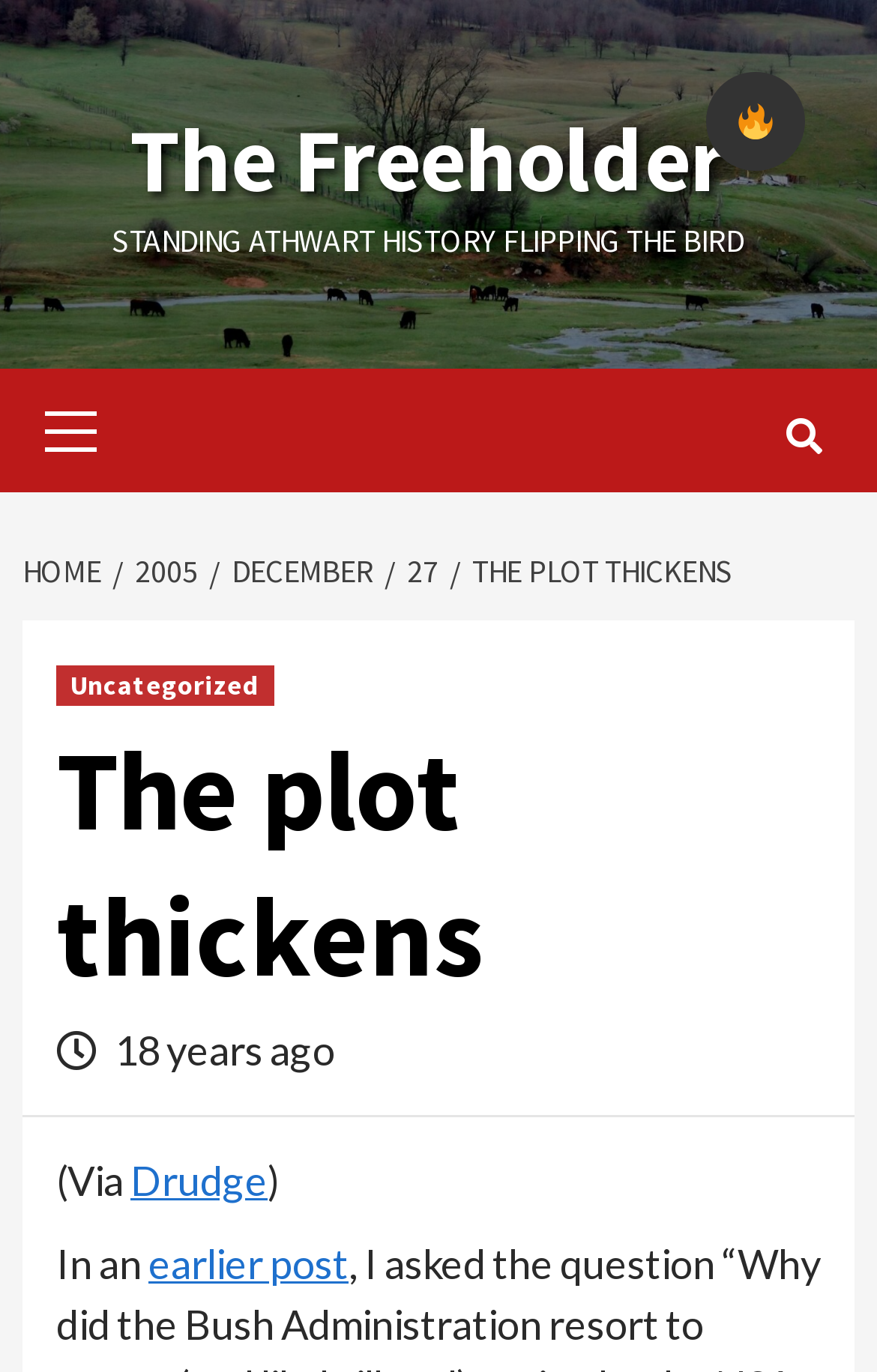Identify the coordinates of the bounding box for the element described below: "The Freeholder". Return the coordinates as four float numbers between 0 and 1: [left, top, right, bottom].

[0.147, 0.075, 0.827, 0.157]